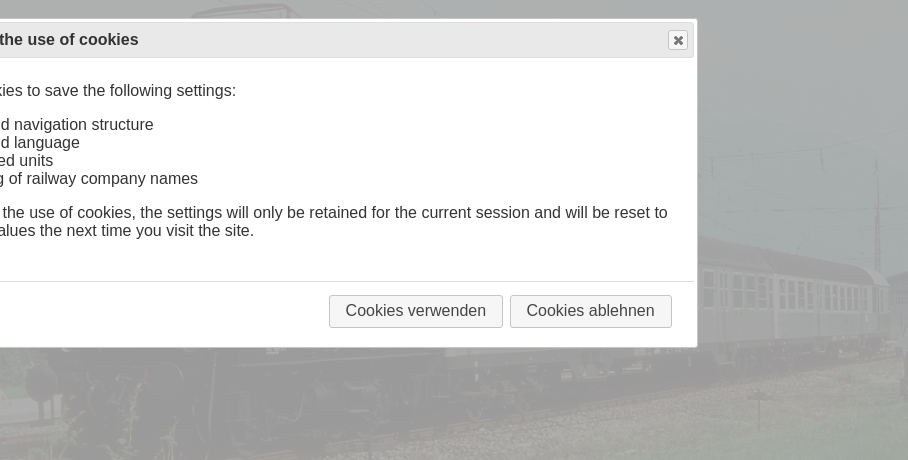What is the significance of this locomotive?
Based on the image, answer the question in a detailed manner.

The significance of this locomotive can be understood by reading the caption, which highlights its importance in the evolution of electric traction in Germany, as it is part of a historic series produced between 1905 and 1930.